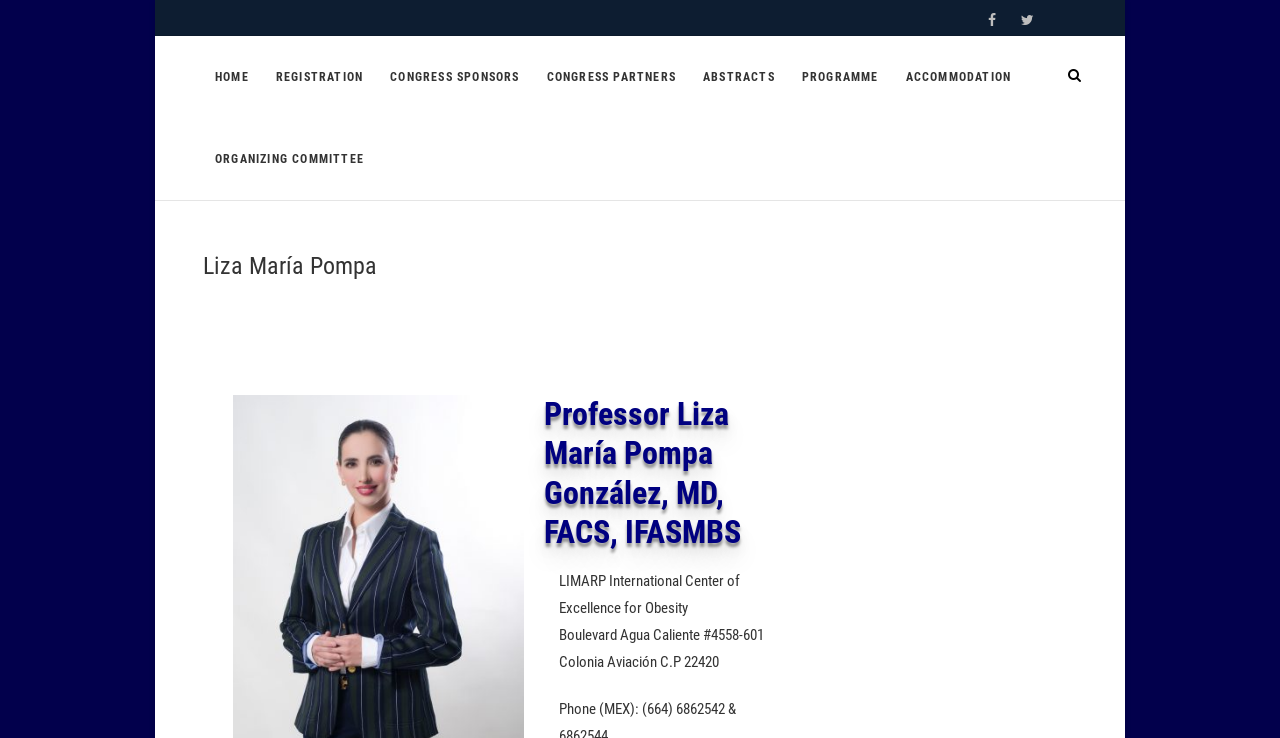Pinpoint the bounding box coordinates of the element that must be clicked to accomplish the following instruction: "Read about Liza María Pompa". The coordinates should be in the format of four float numbers between 0 and 1, i.e., [left, top, right, bottom].

[0.159, 0.34, 0.295, 0.383]